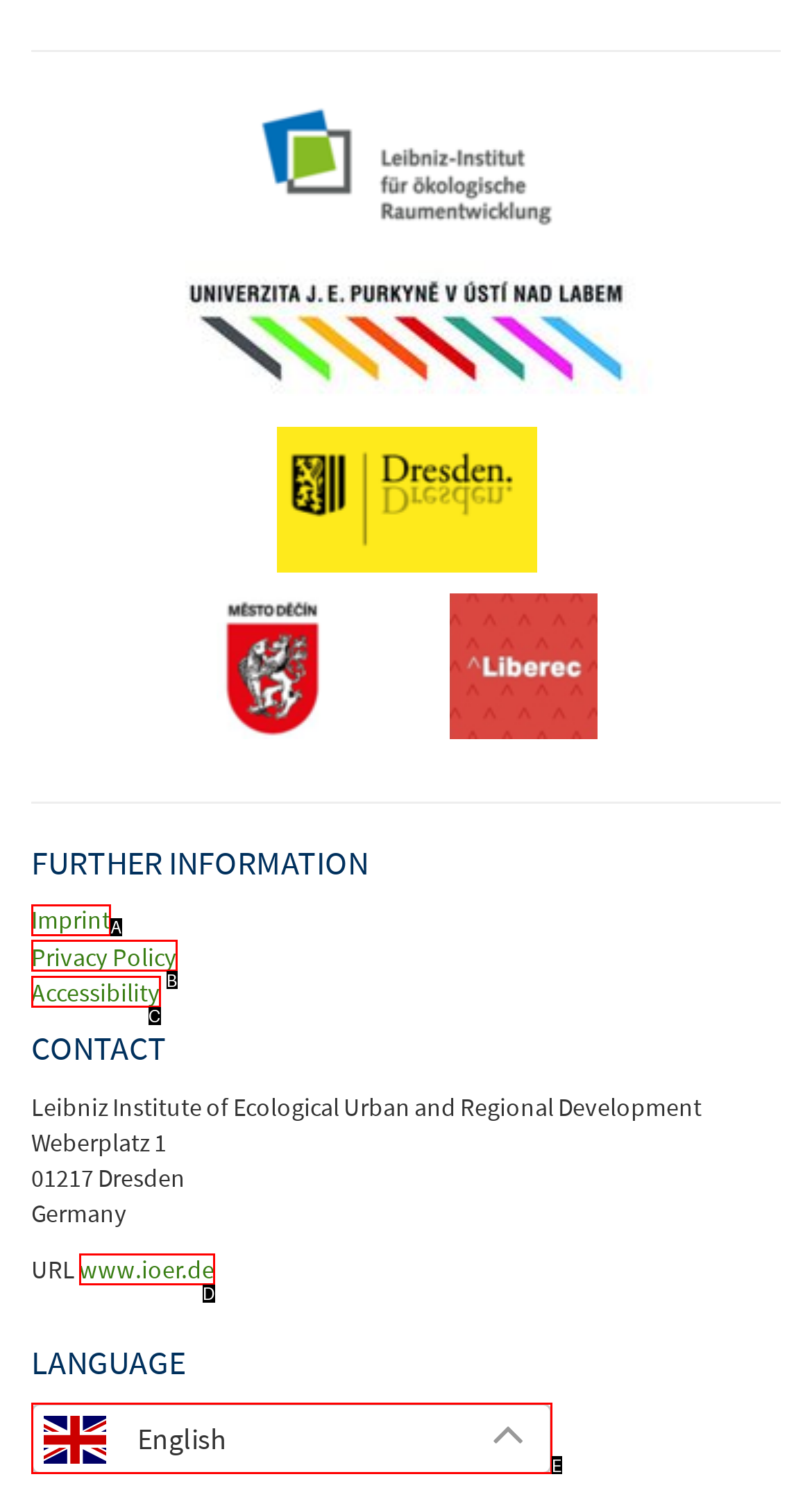Which lettered option matches the following description: Privacy Policy
Provide the letter of the matching option directly.

B